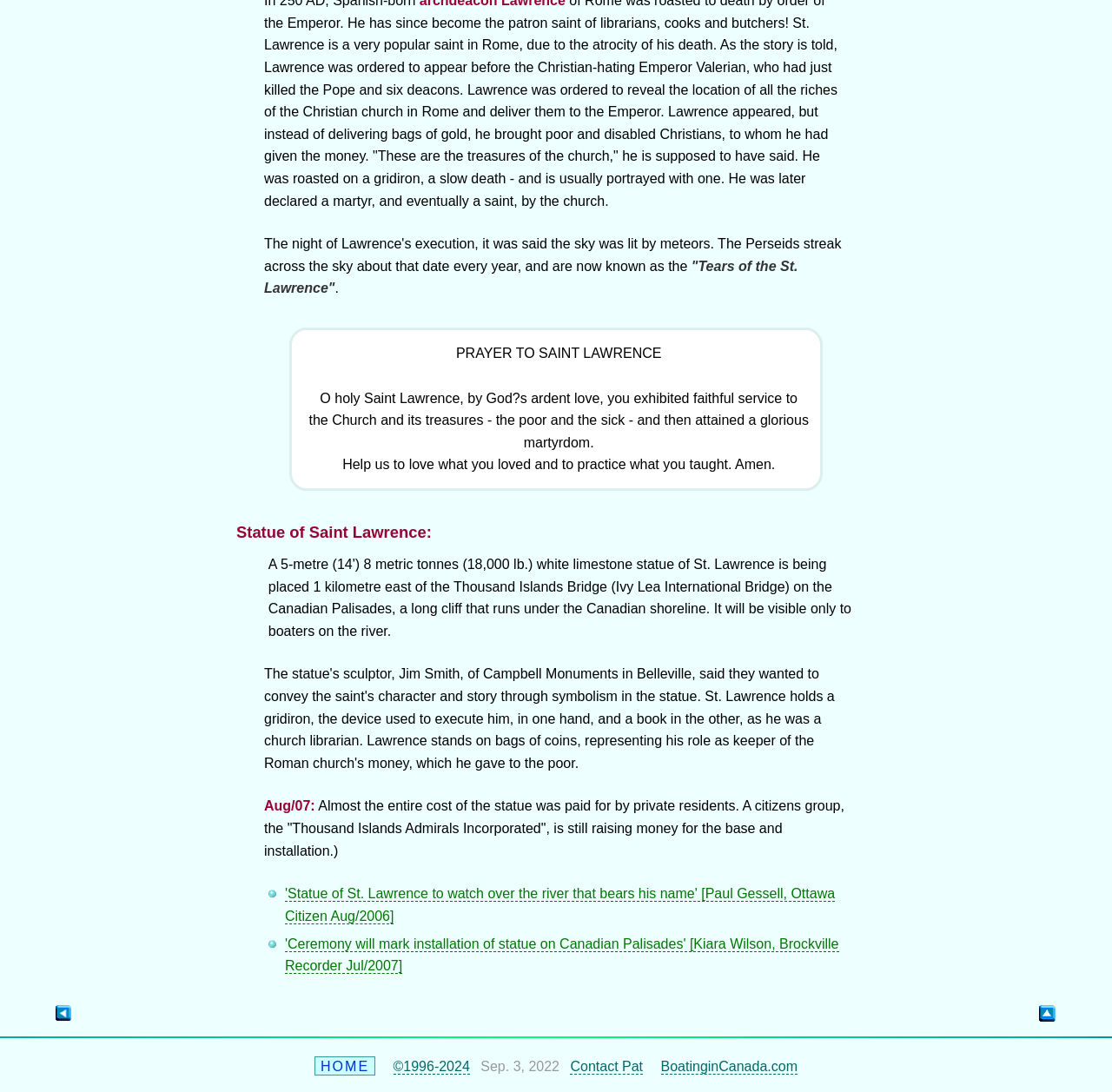Determine the bounding box coordinates for the HTML element described here: "BoatinginCanada.com".

[0.594, 0.97, 0.717, 0.984]